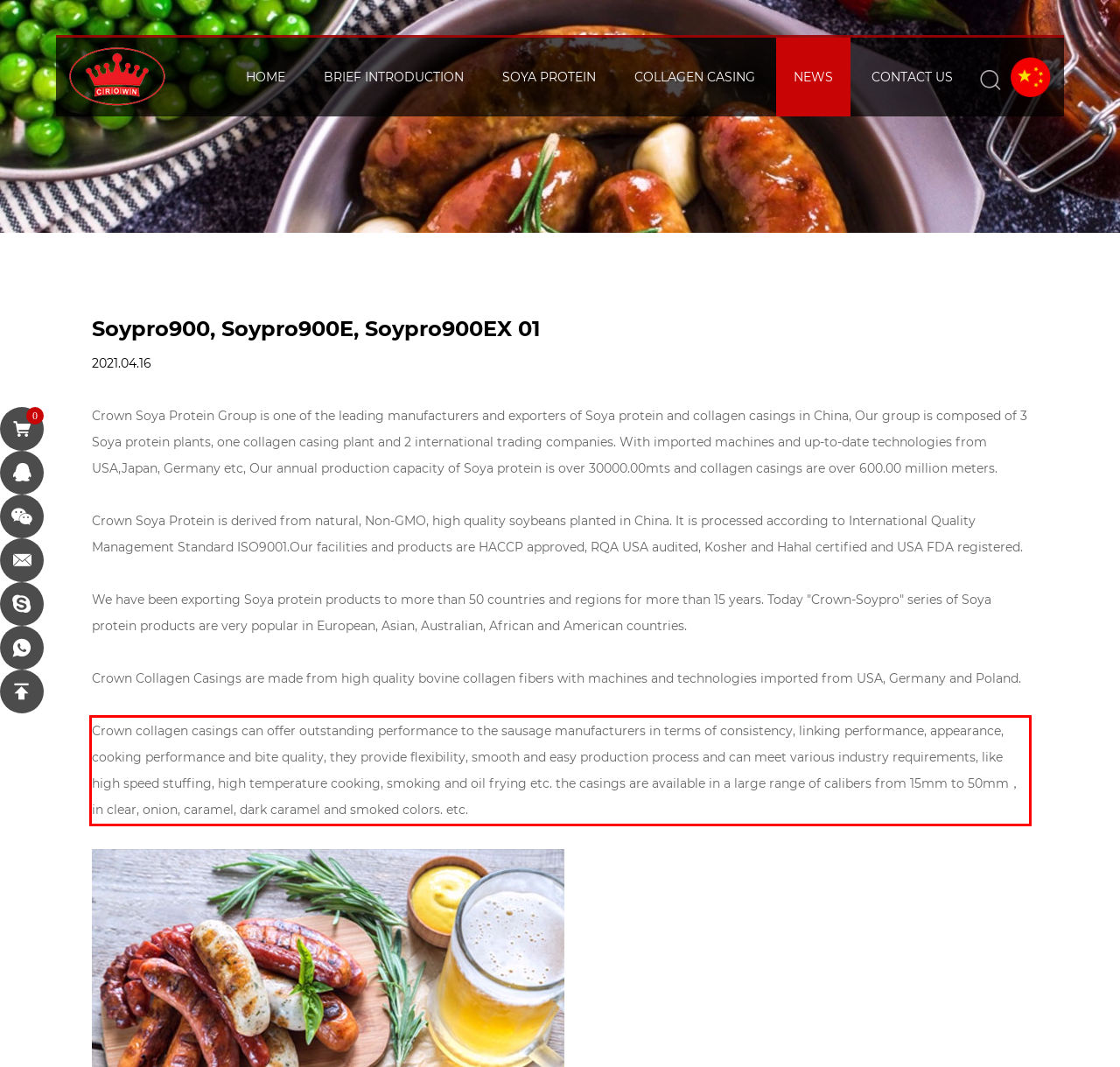Perform OCR on the text inside the red-bordered box in the provided screenshot and output the content.

Crown collagen casings can offer outstanding performance to the sausage manufacturers in terms of consistency, linking performance, appearance, cooking performance and bite quality, they provide flexibility, smooth and easy production process and can meet various industry requirements, like high speed stuffing, high temperature cooking, smoking and oil frying etc. the casings are available in a large range of calibers from 15mm to 50mm，in clear, onion, caramel, dark caramel and smoked colors. etc.